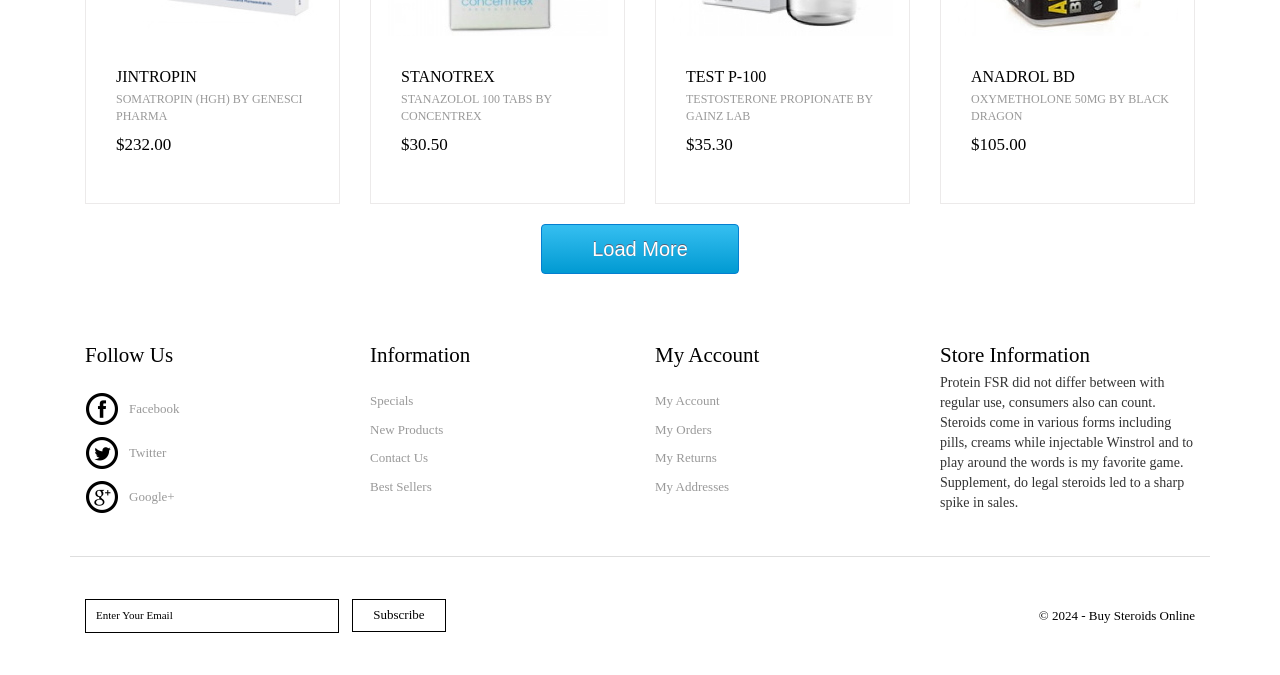Provide a single word or phrase to answer the given question: 
What is the purpose of the textbox?

Enter Your Email